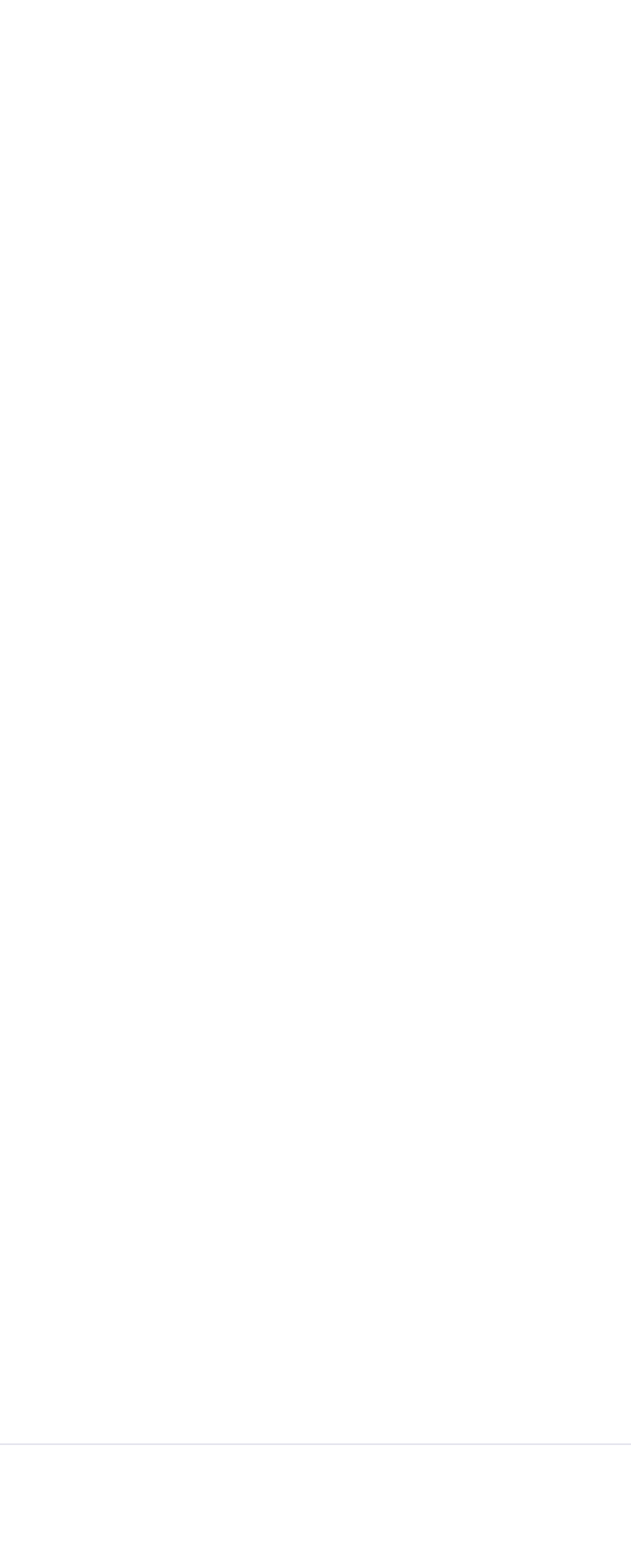What is the last job location listed?
Using the picture, provide a one-word or short phrase answer.

Remote (Worldwide)